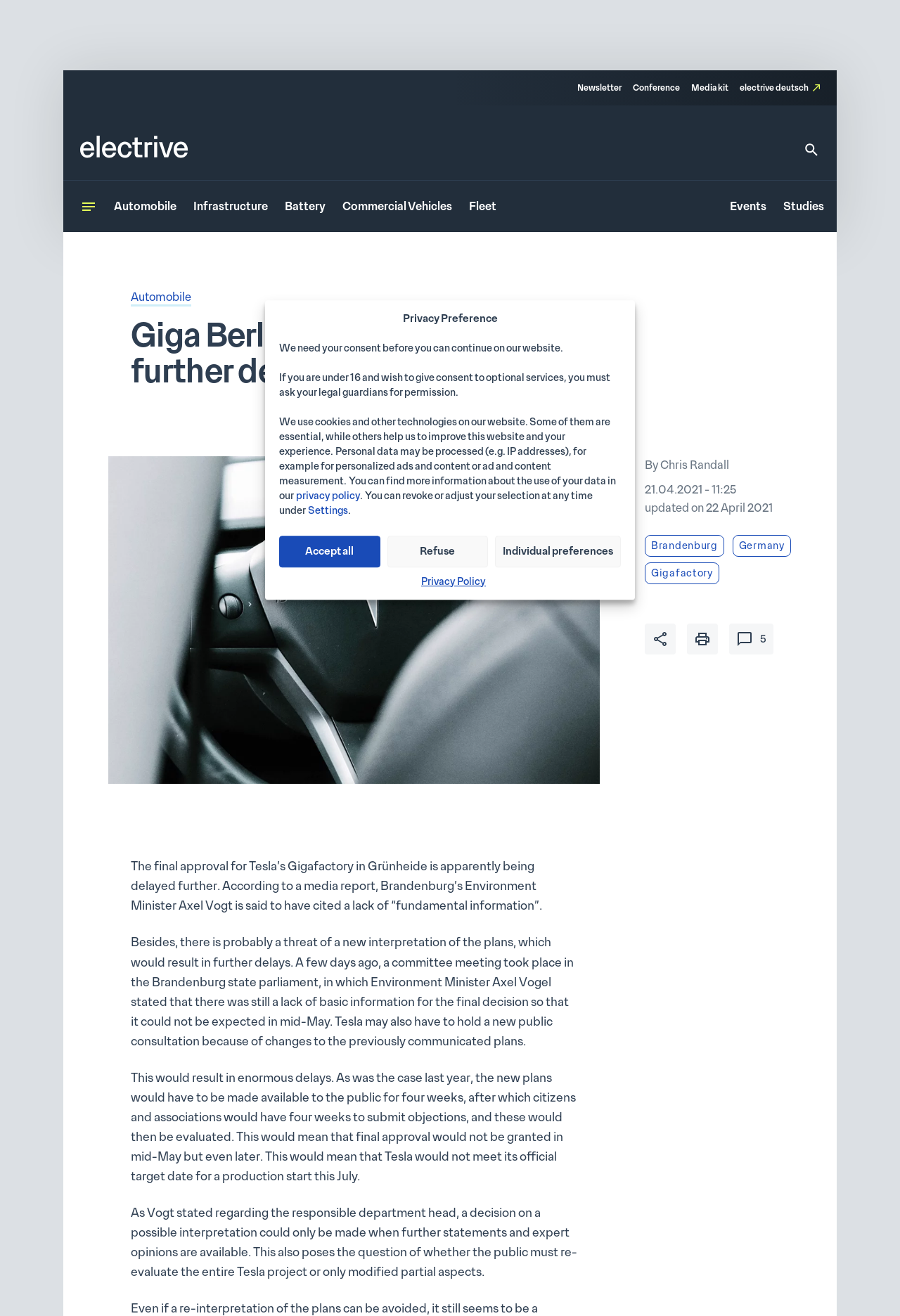Determine the bounding box of the UI component based on this description: "2011: Stephen Carpenter". The bounding box coordinates should be four float values between 0 and 1, i.e., [left, top, right, bottom].

None